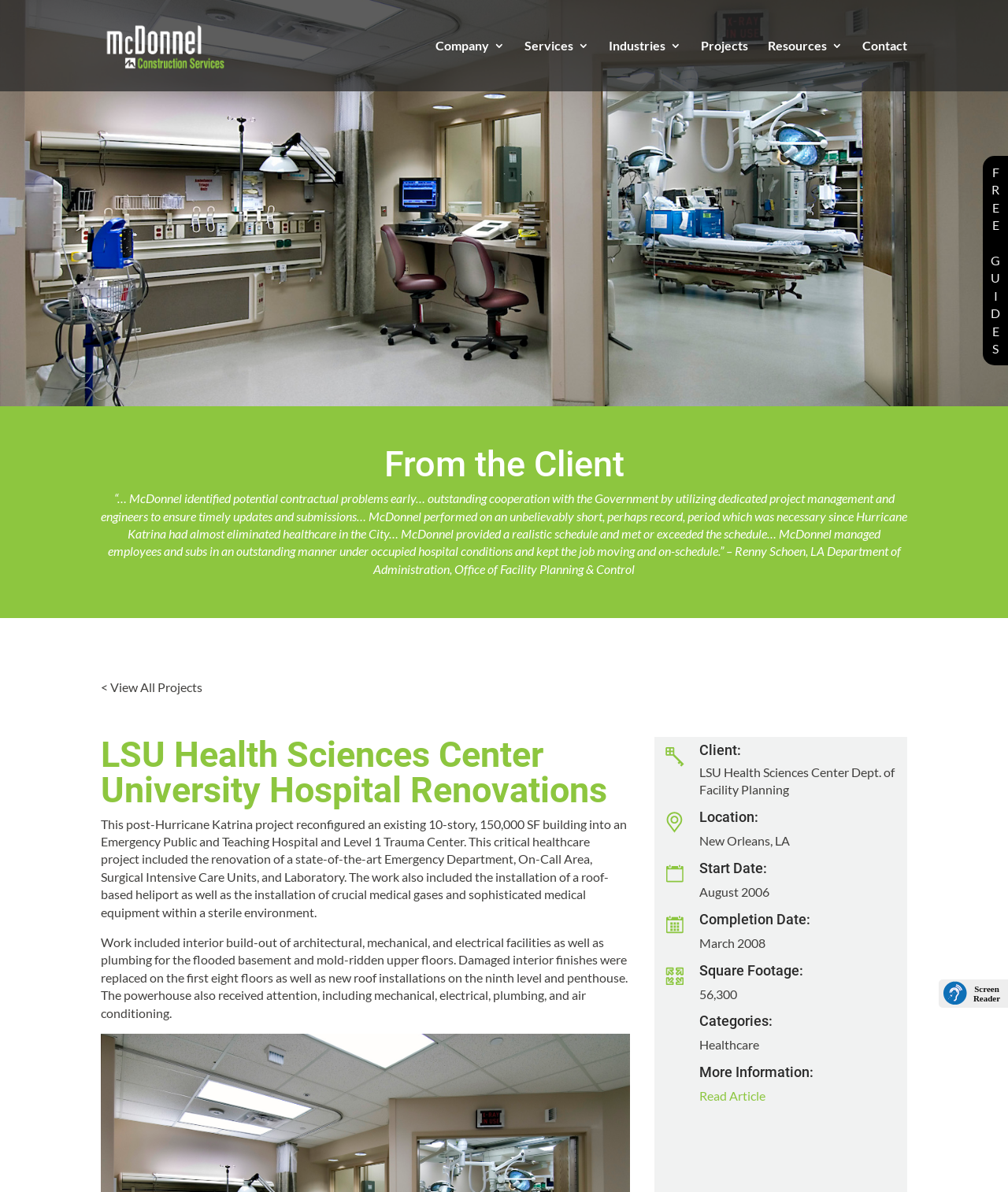Produce a meticulous description of the webpage.

The webpage is about LSUHSC University Hospital, specifically a project by McDonnel Construction. At the top, there is a link to McDonnel Construction, accompanied by an image with the same name. Below this, there are several links to different sections of the website, including "Company", "Services", "Industries 3", "Projects", "Resources 3", and "Contact".

The main content of the page is divided into two sections. The first section features a testimonial from a client, Renny Schoen, praising McDonnel Construction's work on the project. Below this, there is a link to view all projects.

The second section is about the LSU Health Sciences Center University Hospital Renovations project. It describes the project's scope, including the renovation of an existing building into an Emergency Public and Teaching Hospital and Level 1 Trauma Center. The project involved interior build-out, mechanical, electrical, and plumbing work, as well as the installation of a roof-based heliport and medical equipment.

To the right of this text, there is a table with details about the project, including the client, location, start and completion dates, square footage, and categories. Below this table, there is a link to read more about the project.

At the bottom right of the page, there is a link to free guides, accompanied by individual letters "E", "G", "U", "I", "D", and "E", which likely form the word "GUIDE".